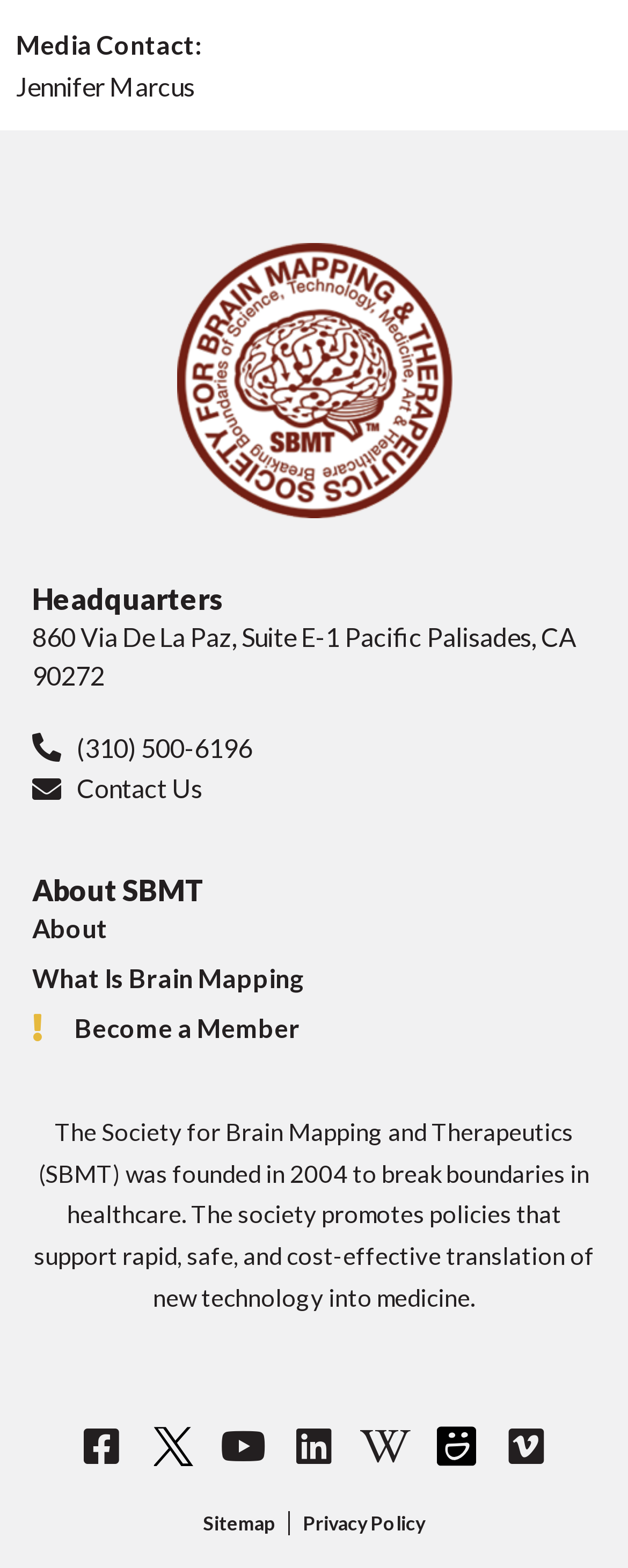What is the phone number to contact the headquarters?
Using the image, answer in one word or phrase.

(310) 500-6196